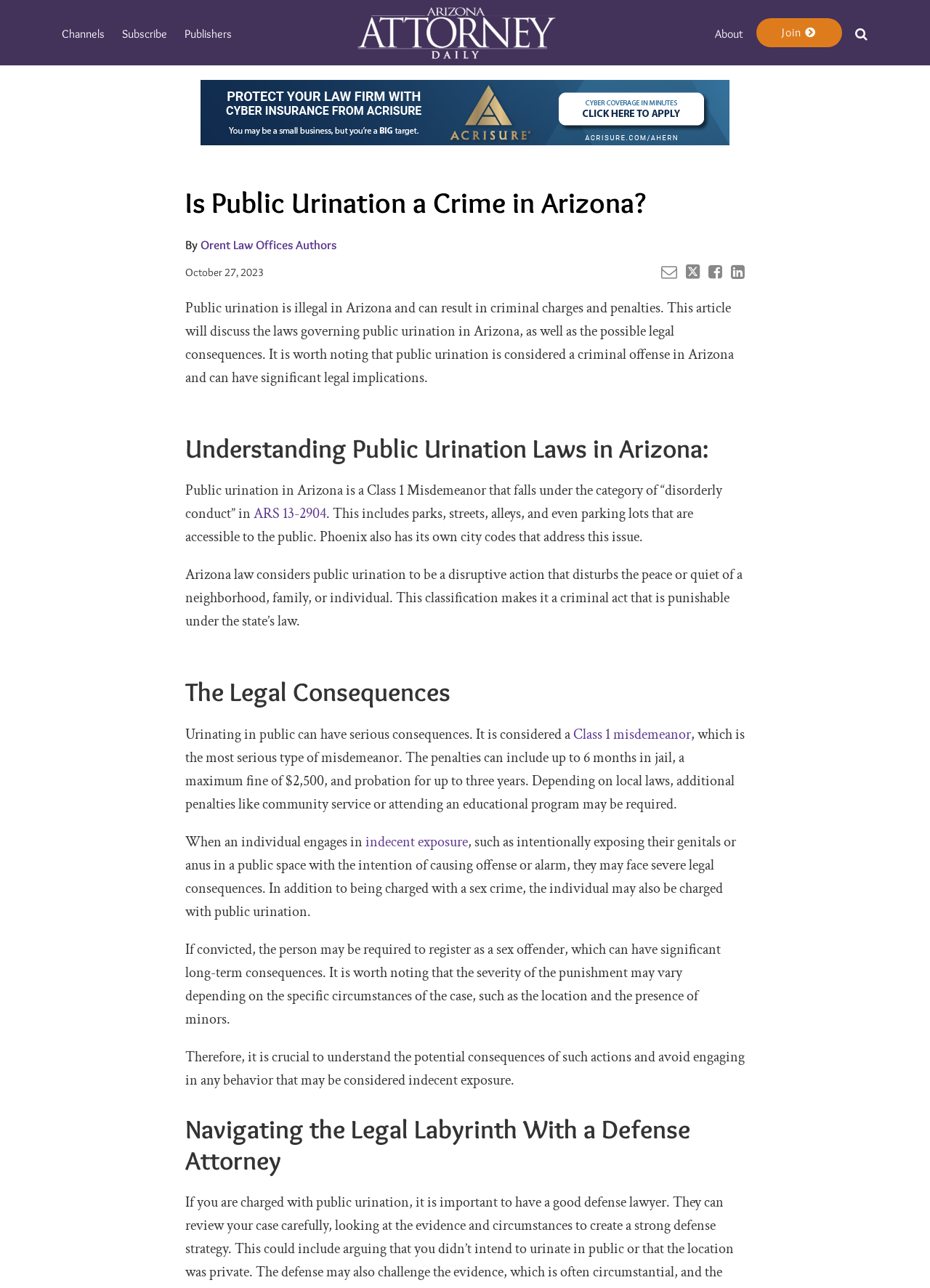Provide a one-word or one-phrase answer to the question:
What is the maximum fine for public urination in Arizona?

$2,500